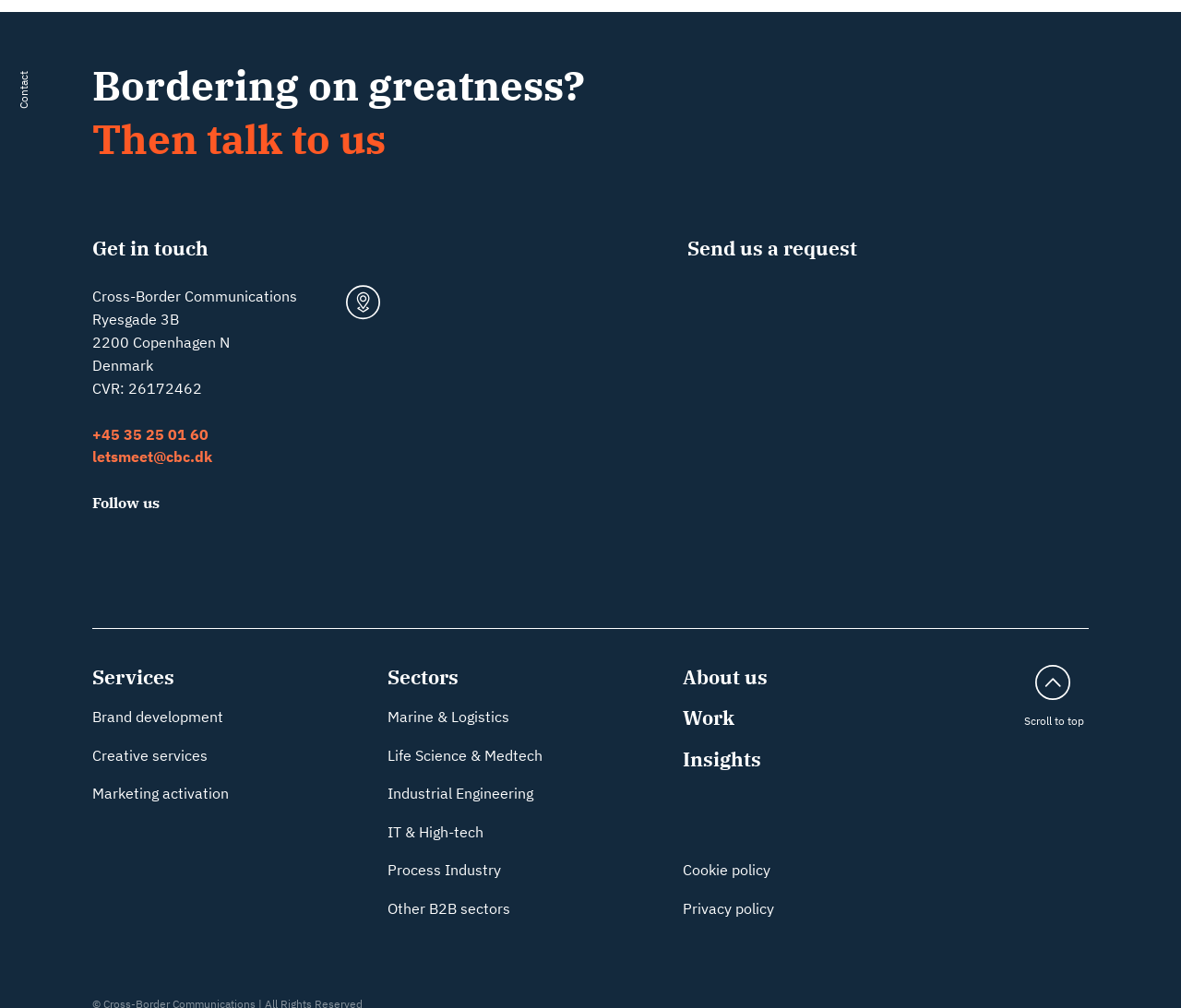Please identify the bounding box coordinates of the clickable area that will allow you to execute the instruction: "Click the 'letsmeet@cbc.dk' email link".

[0.078, 0.426, 0.179, 0.444]